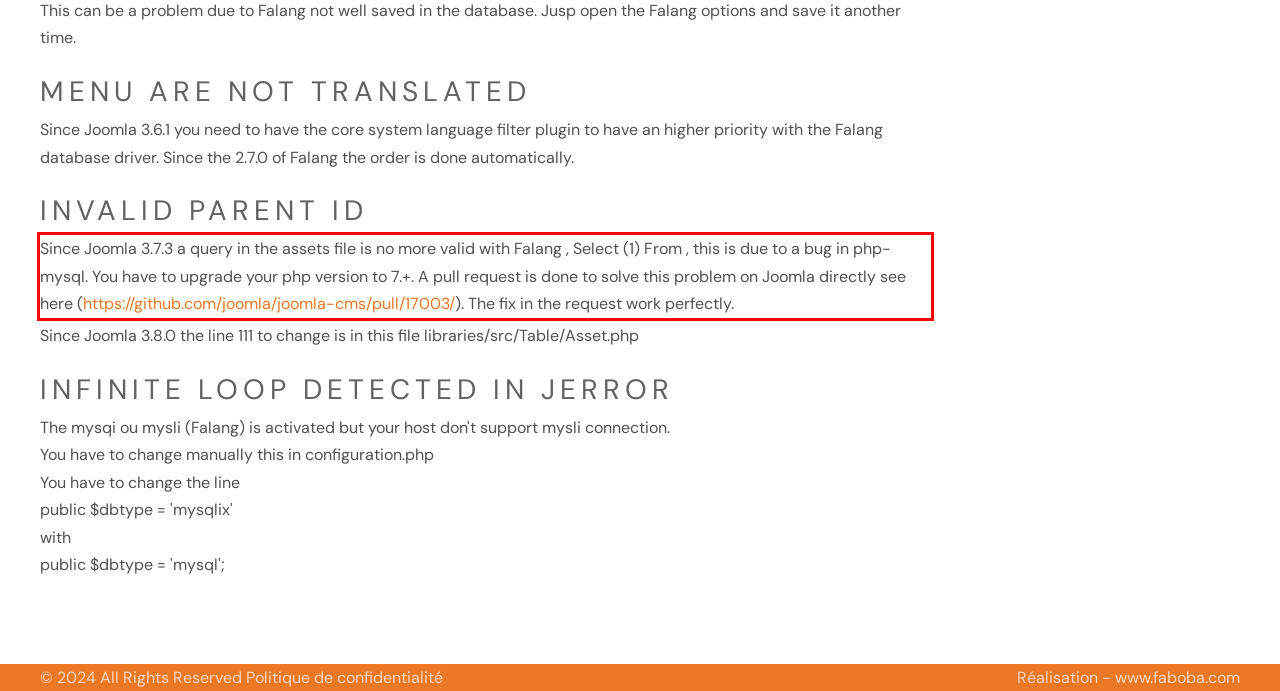There is a UI element on the webpage screenshot marked by a red bounding box. Extract and generate the text content from within this red box.

Since Joomla 3.7.3 a query in the assets file is no more valid with Falang , Select (1) From , this is due to a bug in php-mysql. You have to upgrade your php version to 7.+. A pull request is done to solve this problem on Joomla directly see here (https://github.com/joomla/joomla-cms/pull/17003/). The fix in the request work perfectly.